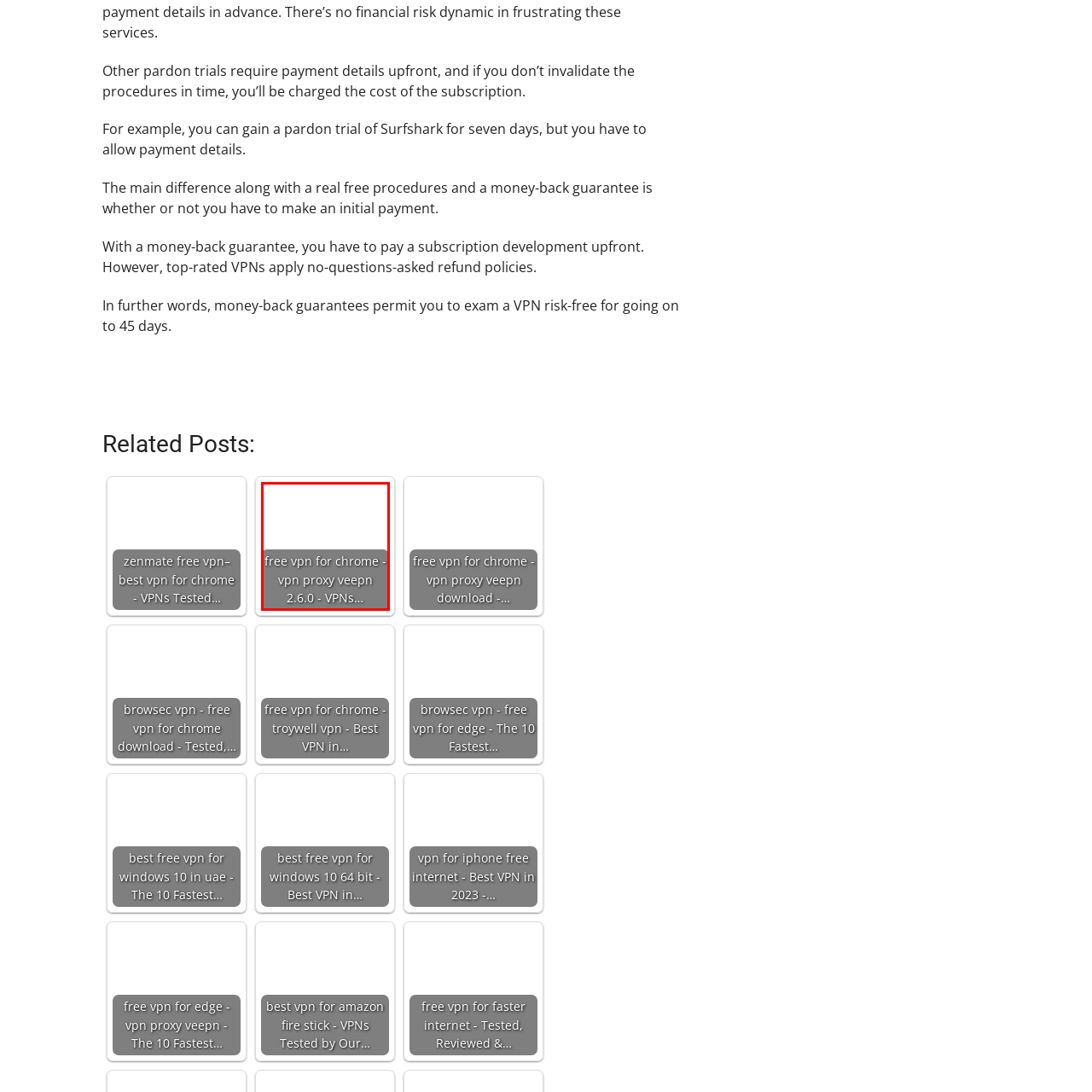Refer to the image within the red box and answer the question concisely with a single word or phrase: What is the primary focus of Veepn VPN service?

online privacy